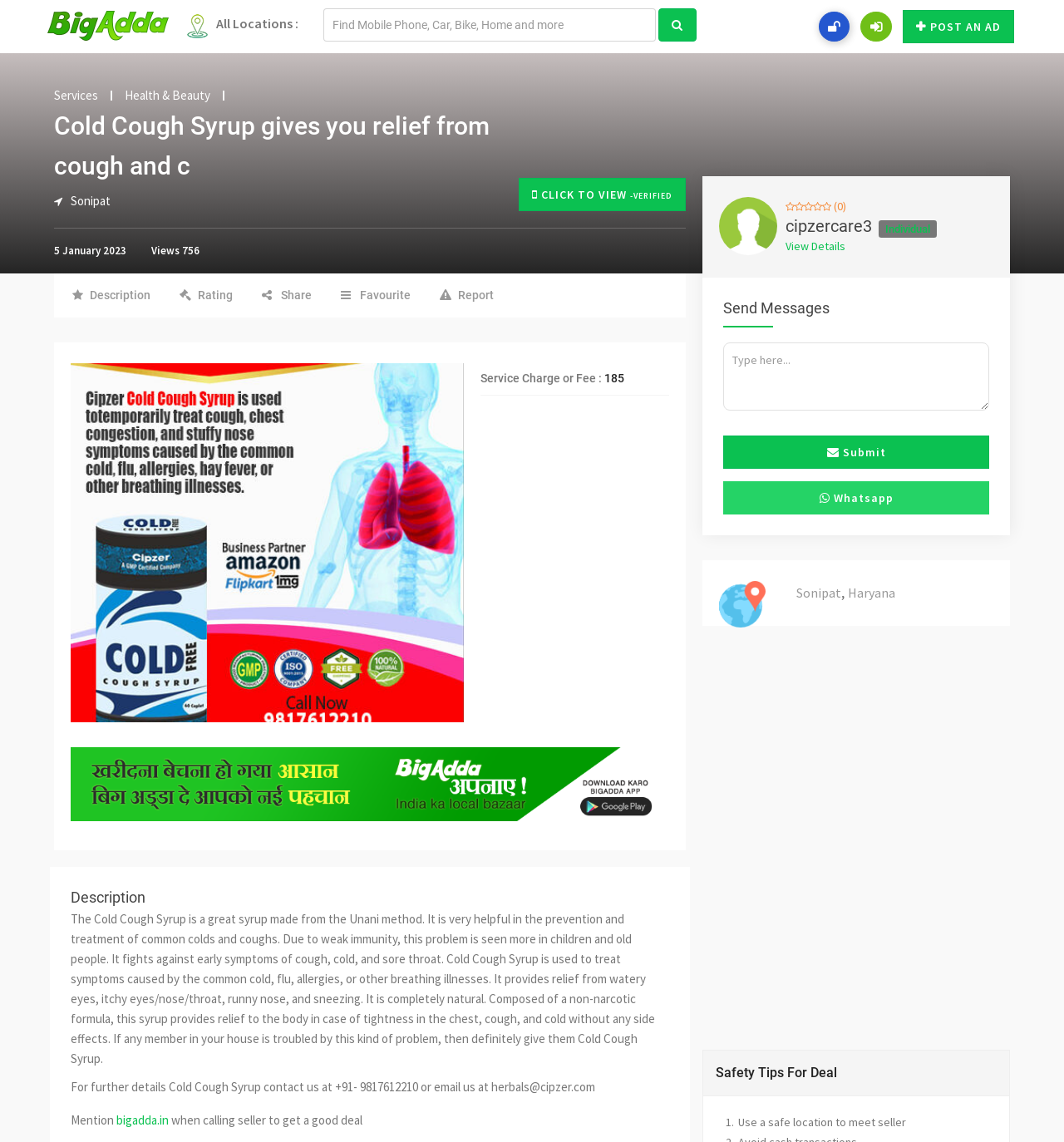Answer the question with a brief word or phrase:
What is the name of the syrup?

Cold Cough Syrup